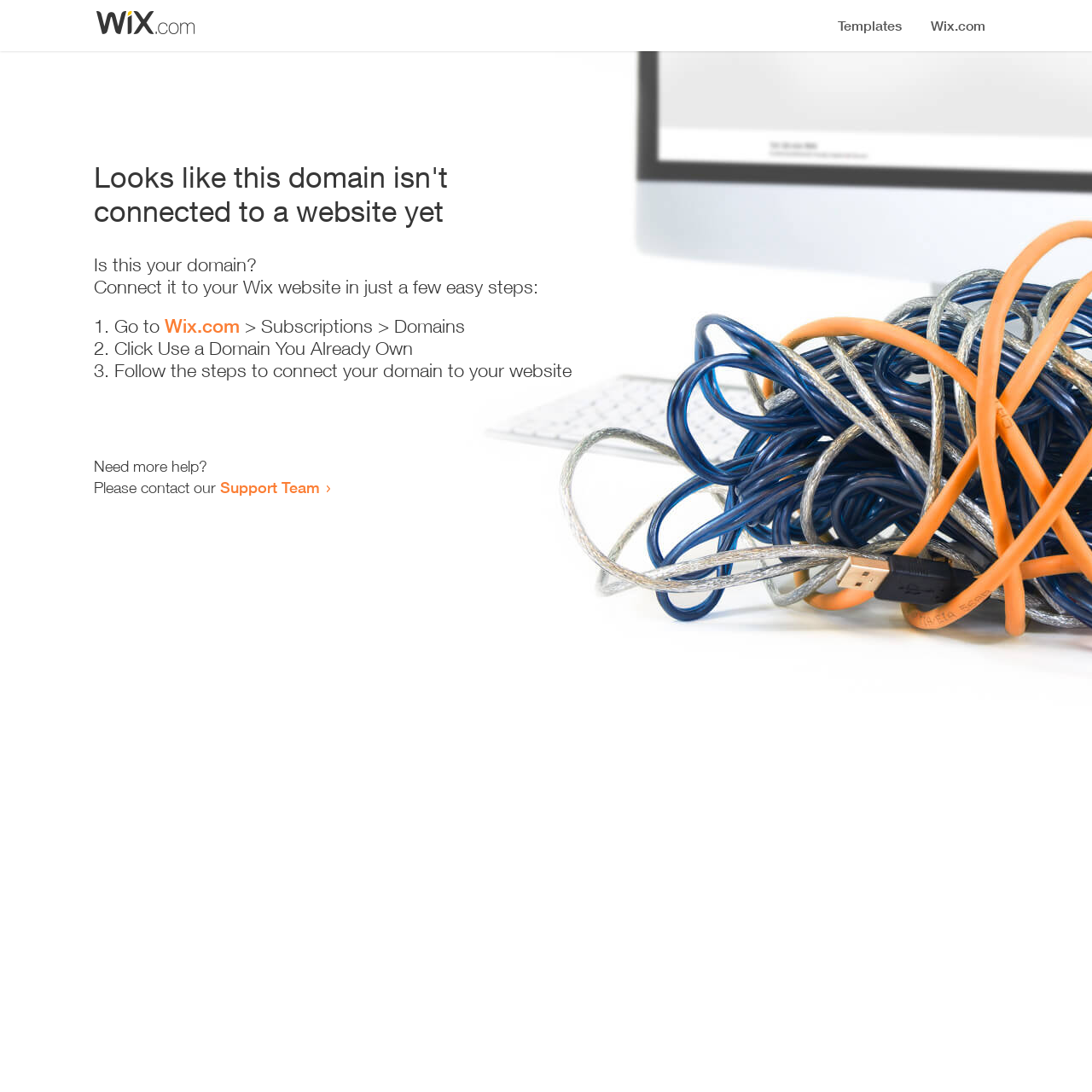Please provide the bounding box coordinate of the region that matches the element description: Support Team. Coordinates should be in the format (top-left x, top-left y, bottom-right x, bottom-right y) and all values should be between 0 and 1.

[0.202, 0.438, 0.293, 0.455]